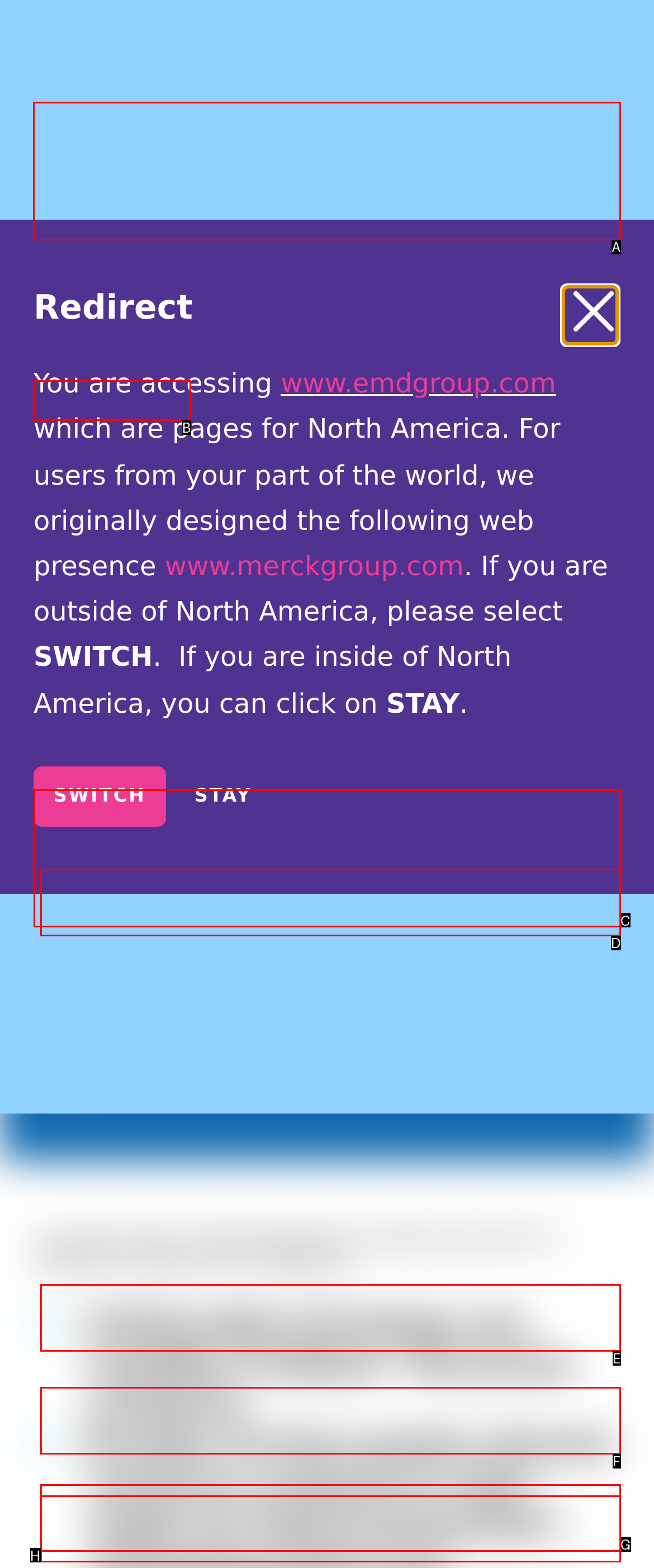Choose the letter of the option that needs to be clicked to perform the task: Go to company page. Answer with the letter.

A